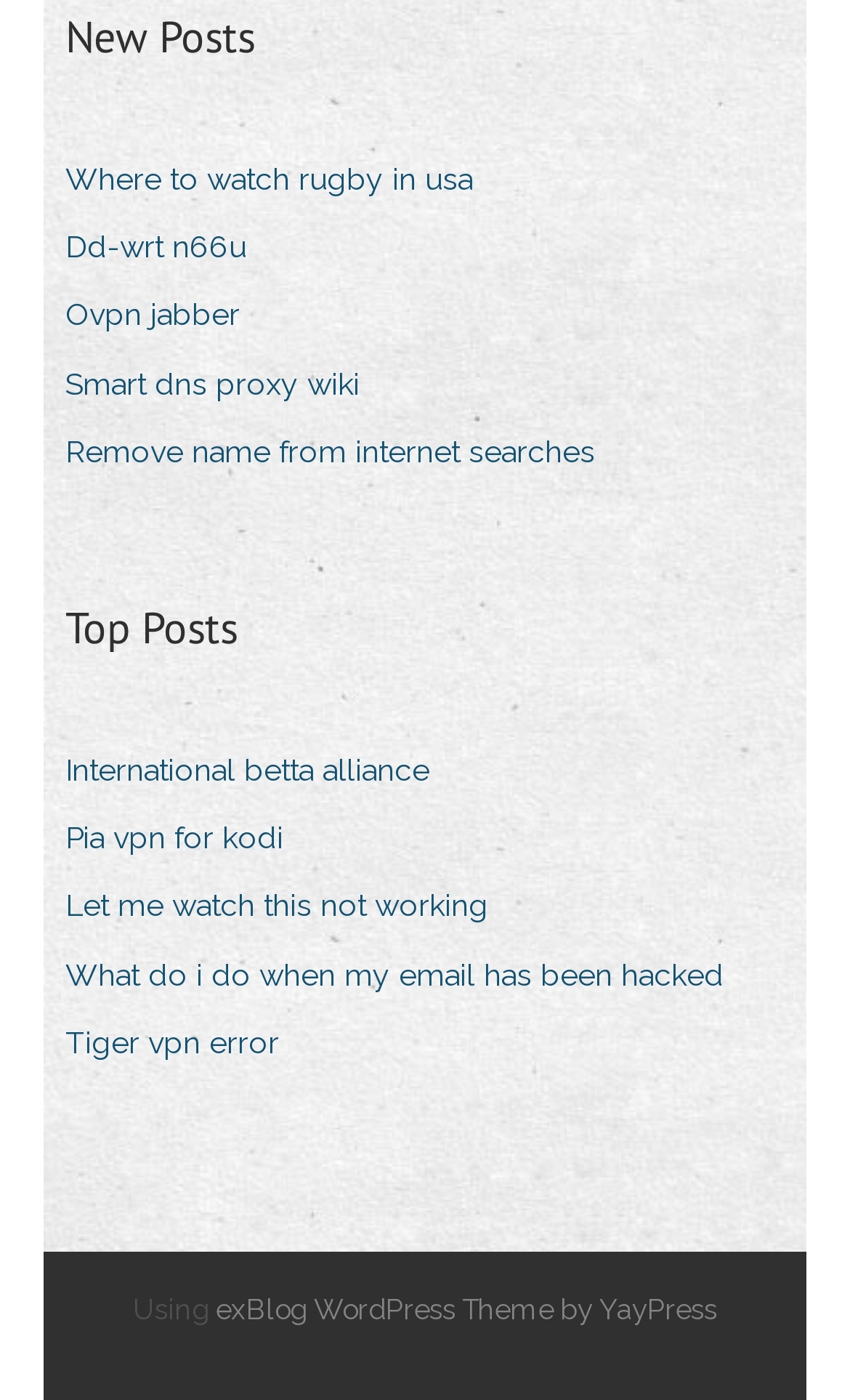Find the bounding box coordinates for the area that should be clicked to accomplish the instruction: "View new posts".

[0.077, 0.003, 0.3, 0.05]